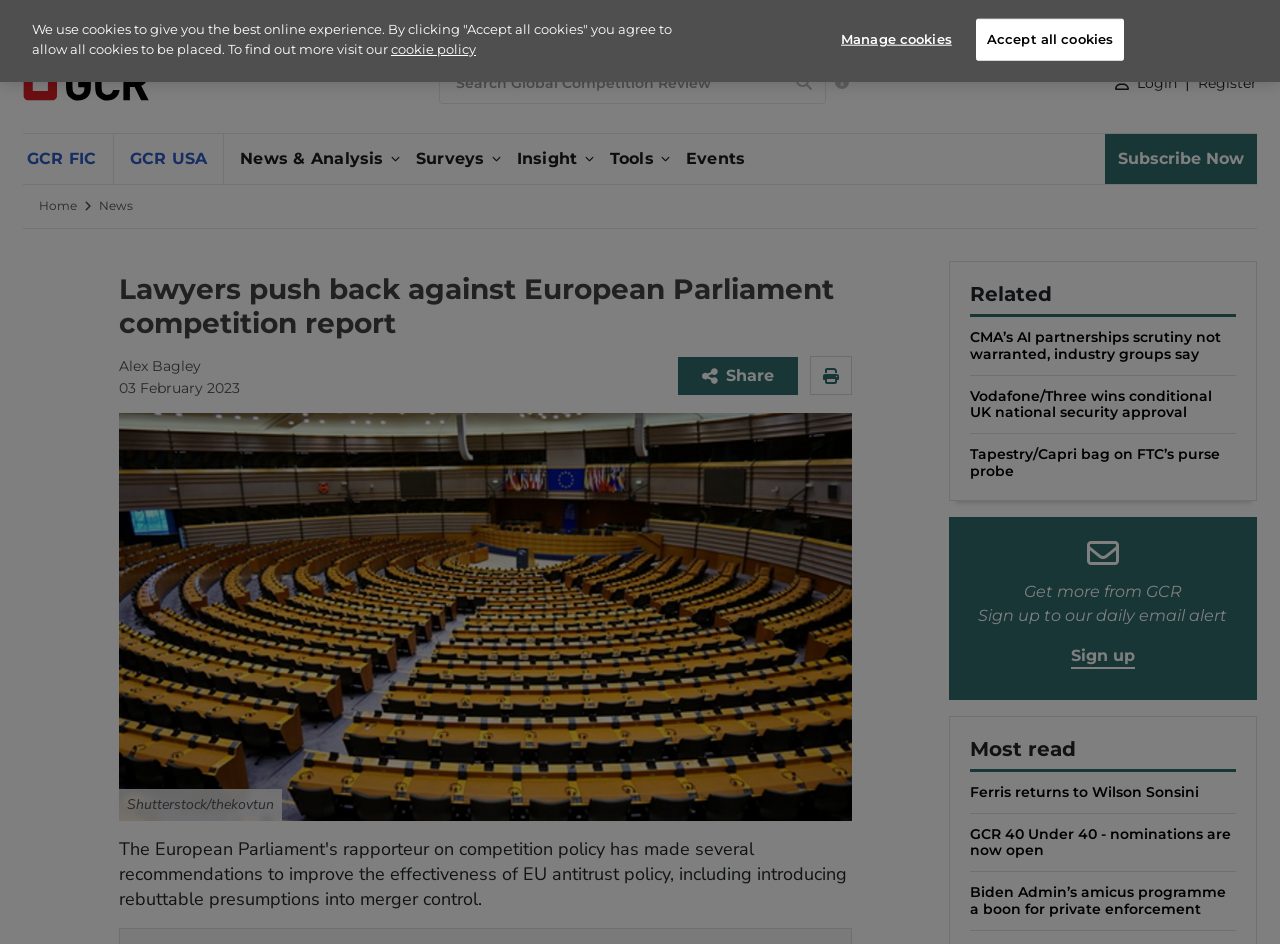Please identify the bounding box coordinates of the region to click in order to complete the given instruction: "Share". The coordinates should be four float numbers between 0 and 1, i.e., [left, top, right, bottom].

[0.53, 0.378, 0.623, 0.418]